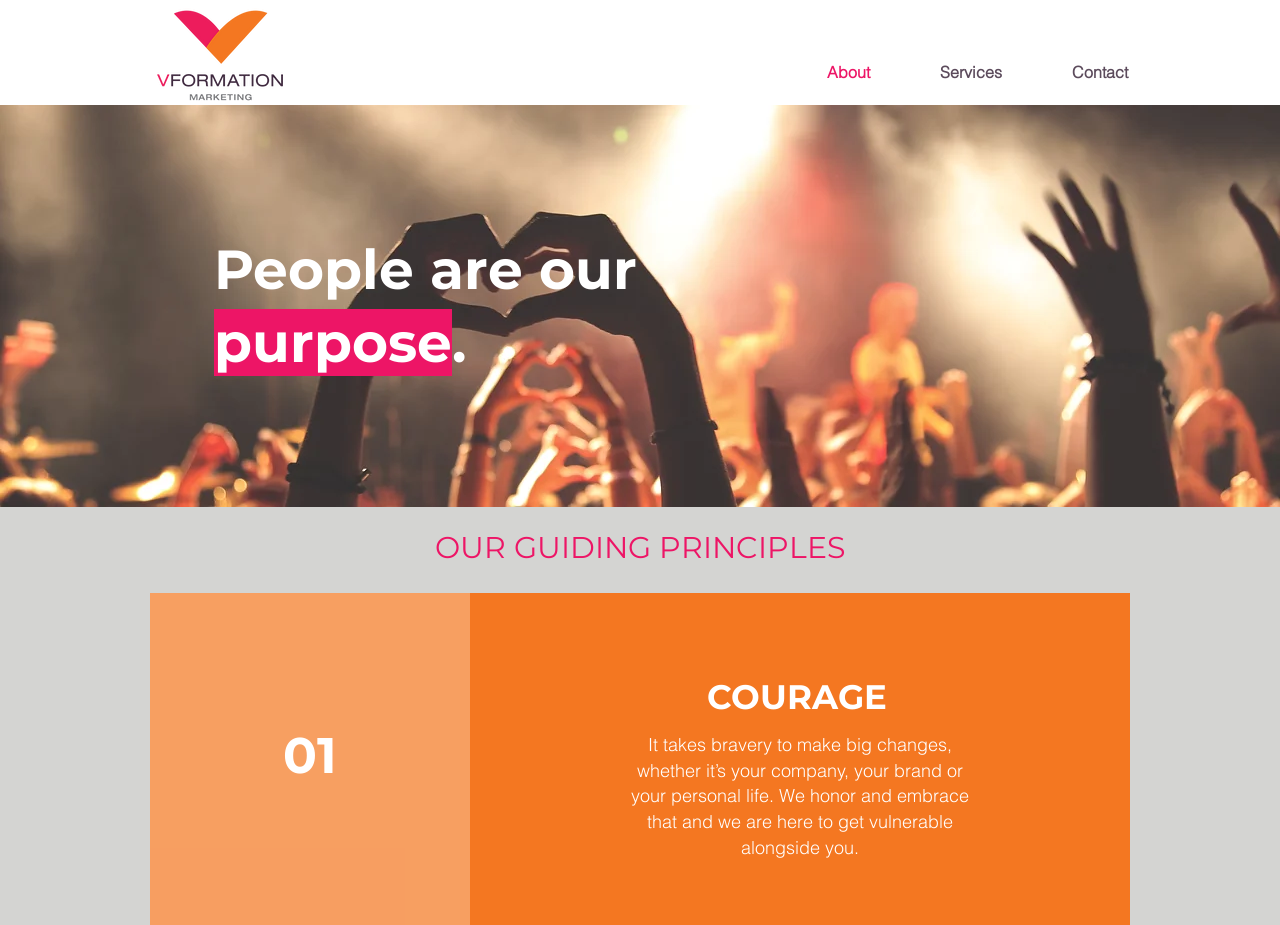What is the company name?
Analyze the screenshot and provide a detailed answer to the question.

The company name can be found in the root element 'Wholehearted Marketing Solutions | V-Formation Marketing', which suggests that the company name is V-Formation Marketing.